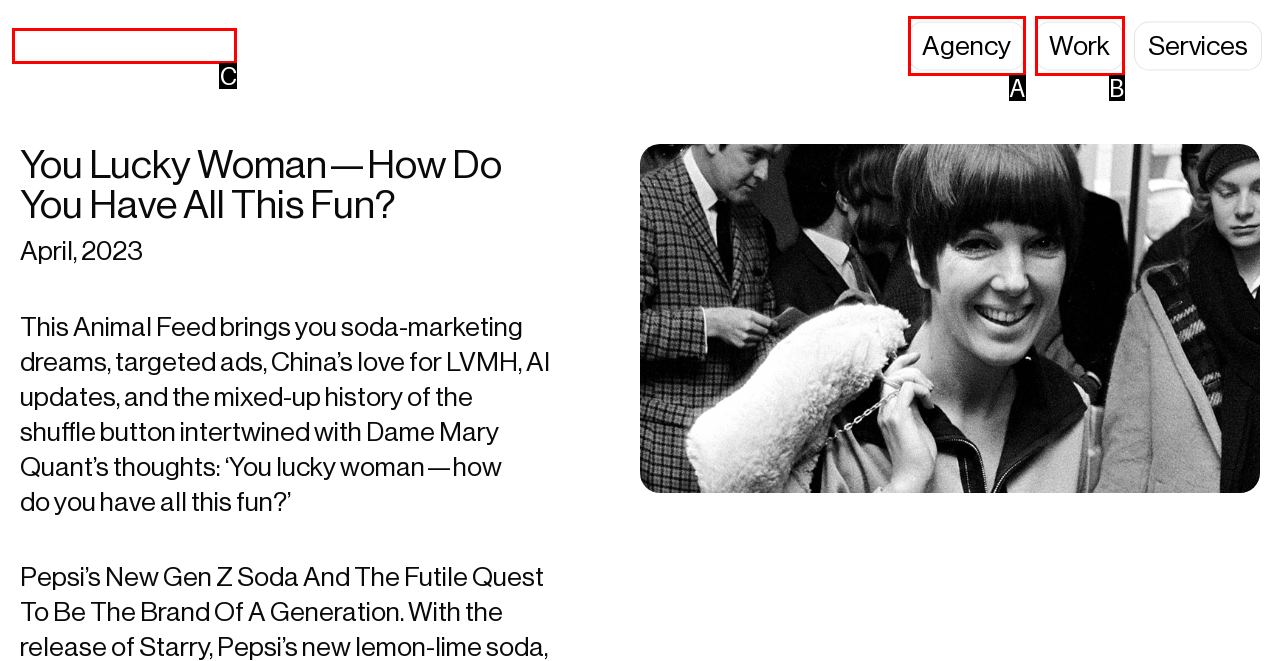From the options provided, determine which HTML element best fits the description: REGULAR ANIMAL. Answer with the correct letter.

C